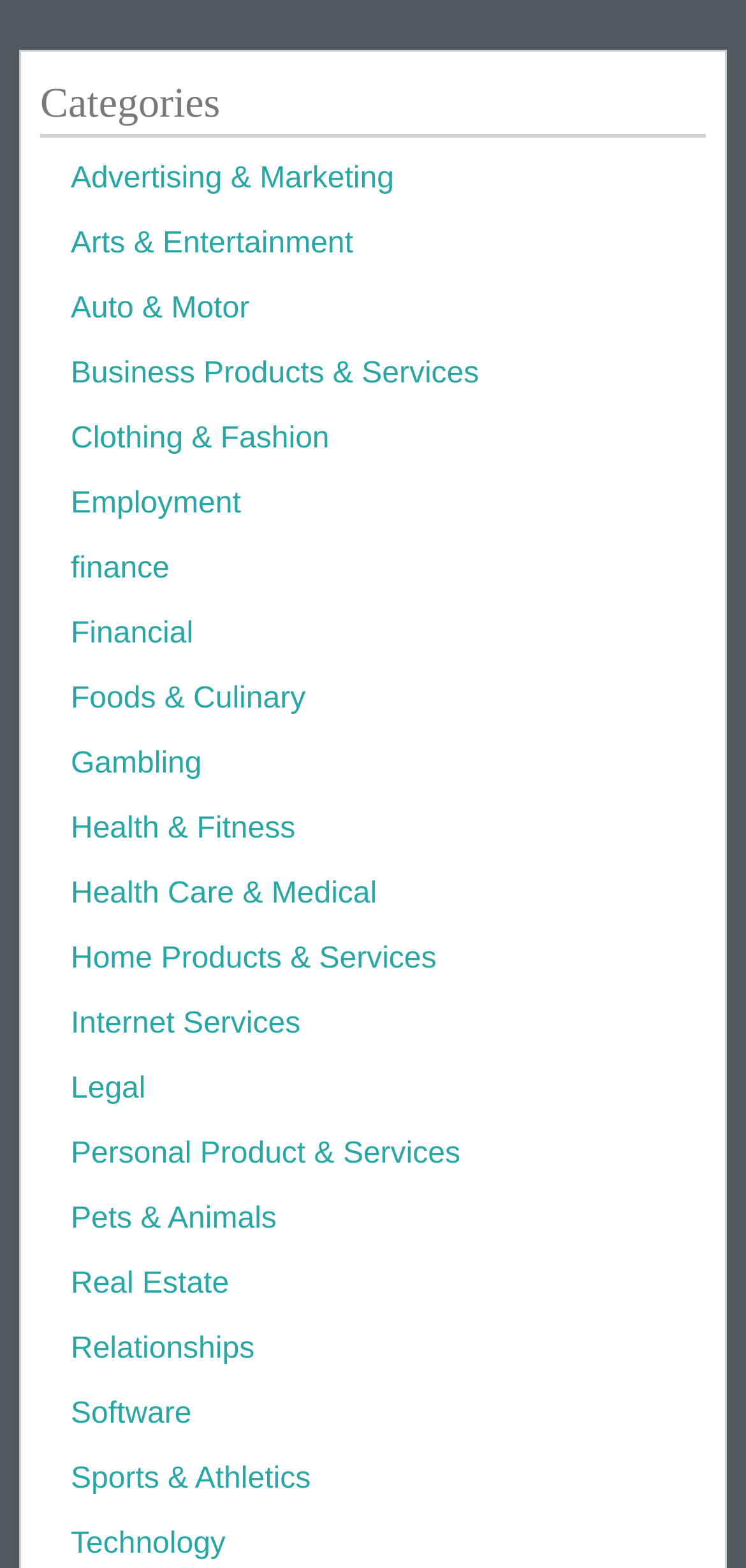Given the element description: "Home Products & Services", predict the bounding box coordinates of this UI element. The coordinates must be four float numbers between 0 and 1, given as [left, top, right, bottom].

[0.095, 0.601, 0.585, 0.622]